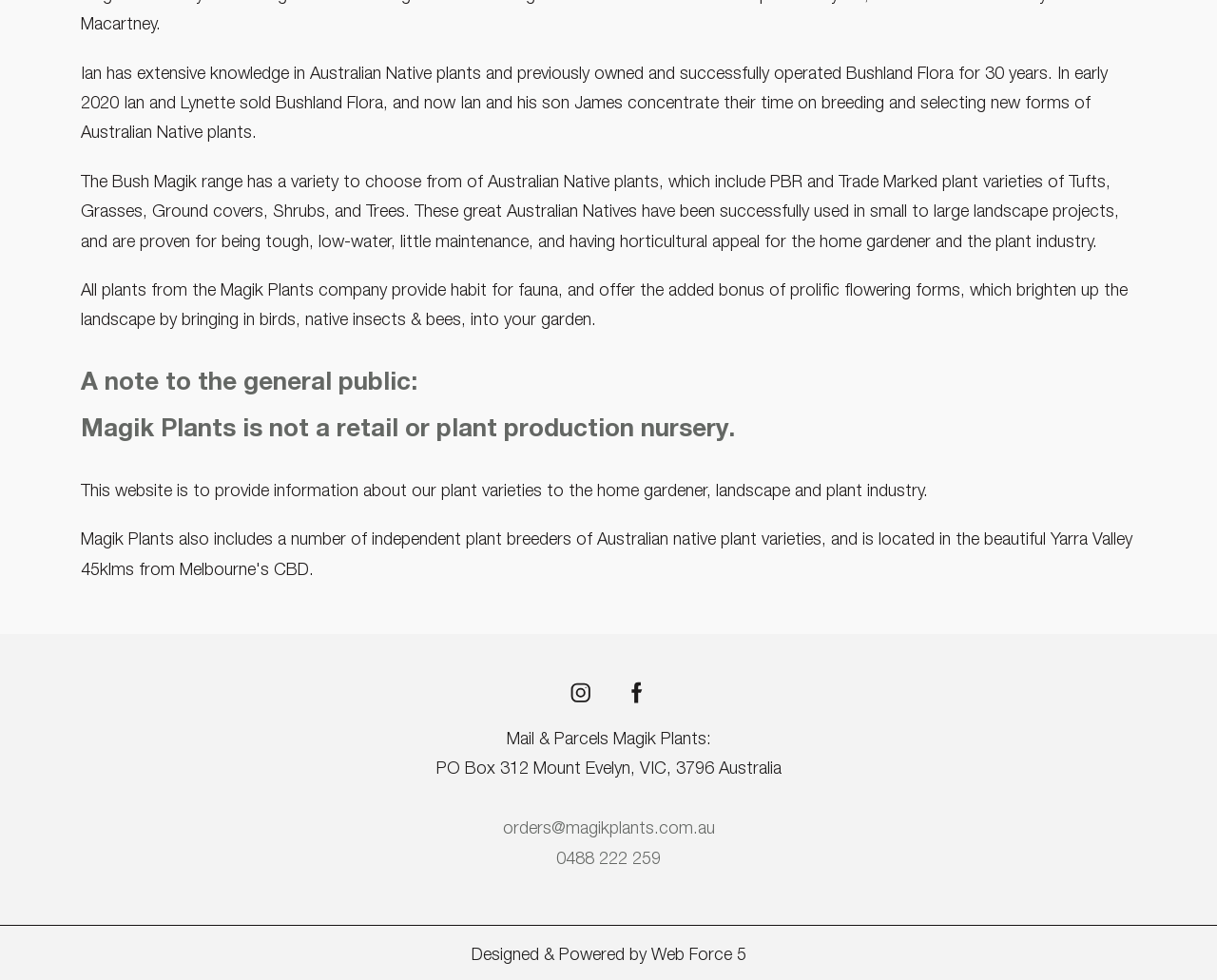Identify the bounding box coordinates for the UI element mentioned here: "orders@magikplants.com.au". Provide the coordinates as four float values between 0 and 1, i.e., [left, top, right, bottom].

[0.413, 0.838, 0.587, 0.856]